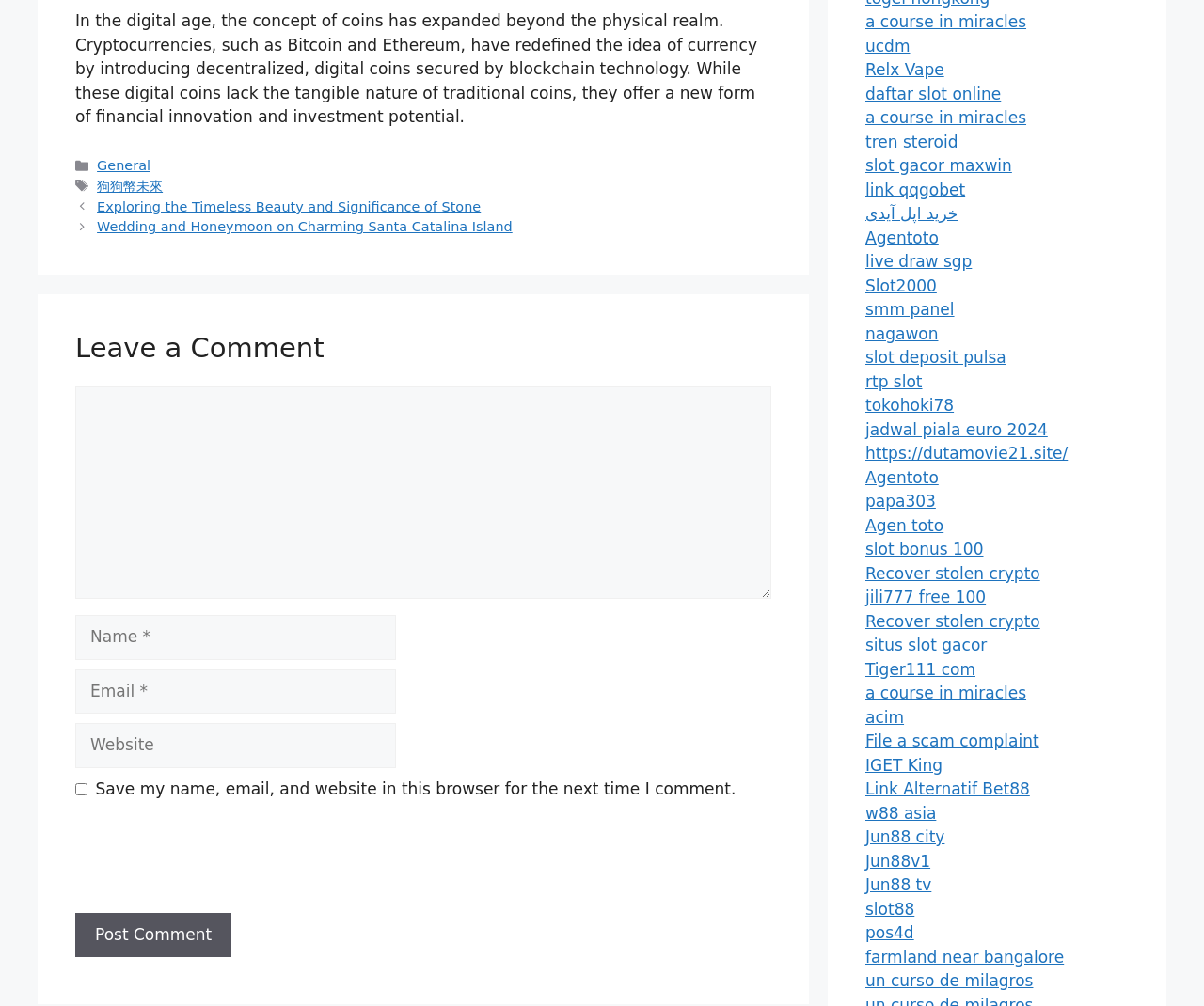What is the main topic of the article?
Provide an in-depth and detailed explanation in response to the question.

The main topic of the article can be inferred from the first paragraph, which discusses the concept of coins in the digital age and introduces cryptocurrencies such as Bitcoin and Ethereum.